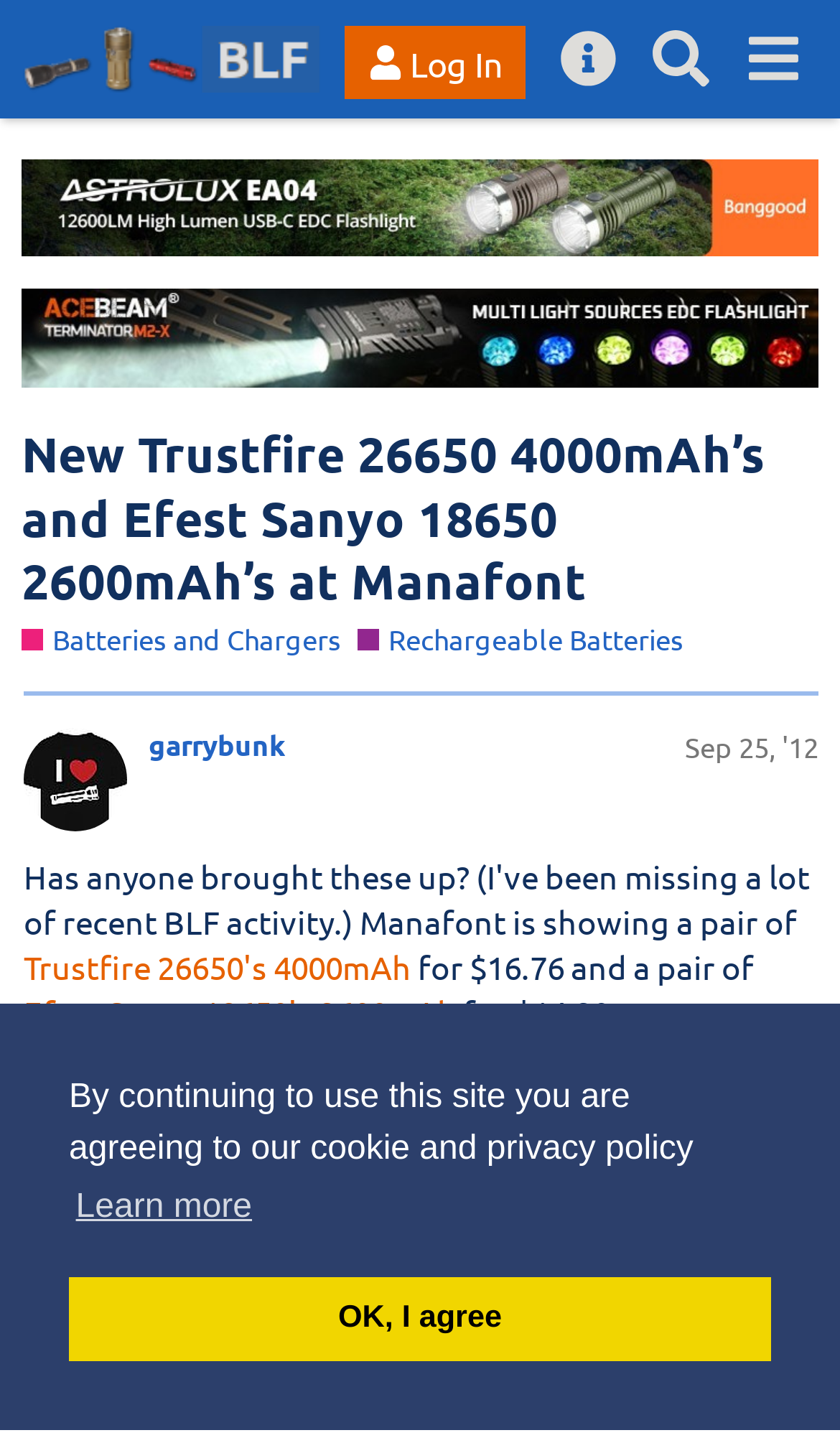How many pages are there in this topic?
Please give a detailed answer to the question using the information shown in the image.

The number of pages in this topic is 8 as indicated by the navigation 'topic progress' which shows '1' and '8' as the page numbers.